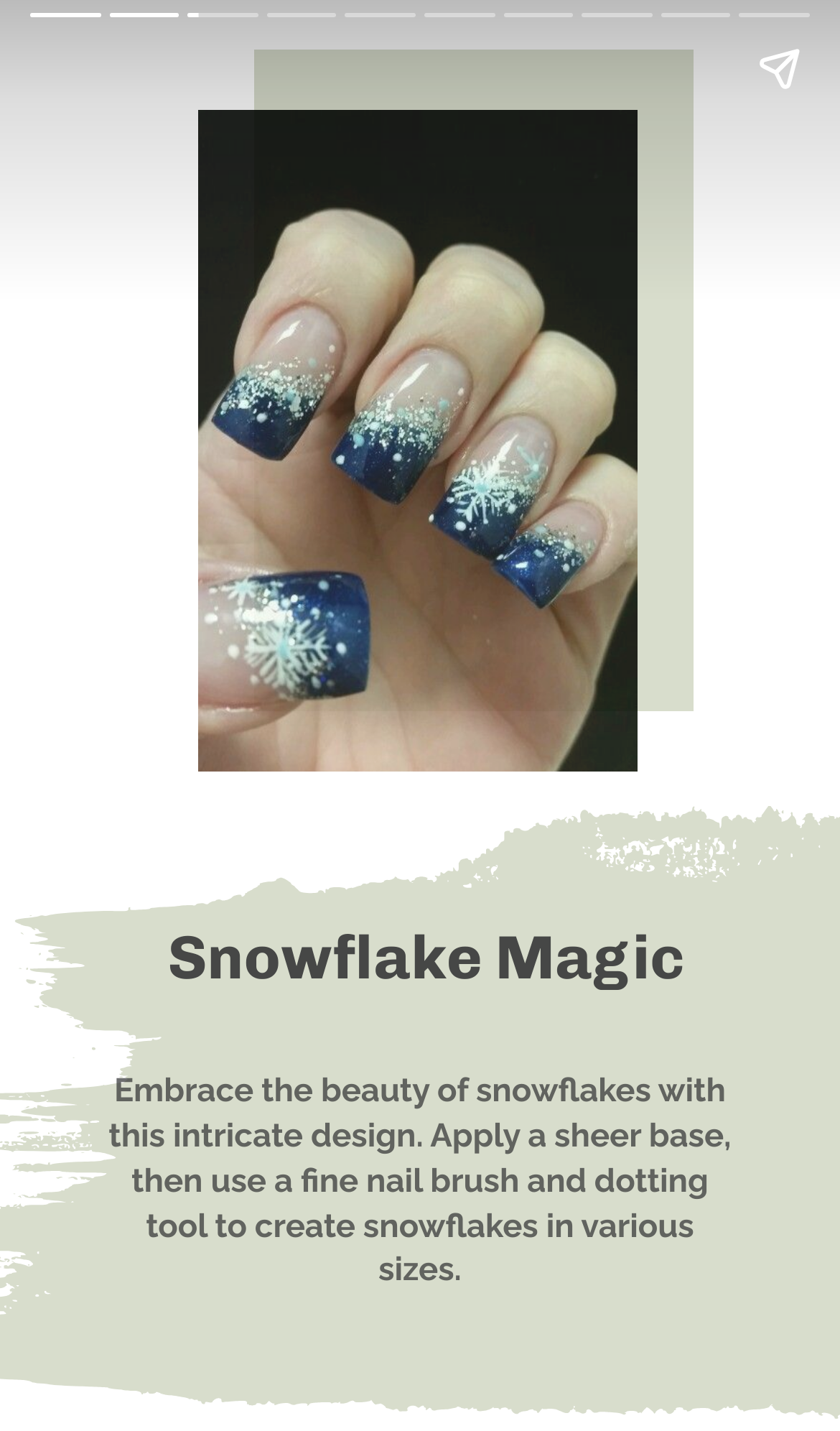What is the purpose of the 'Previous page' button?
Identify the answer in the screenshot and reply with a single word or phrase.

To go back